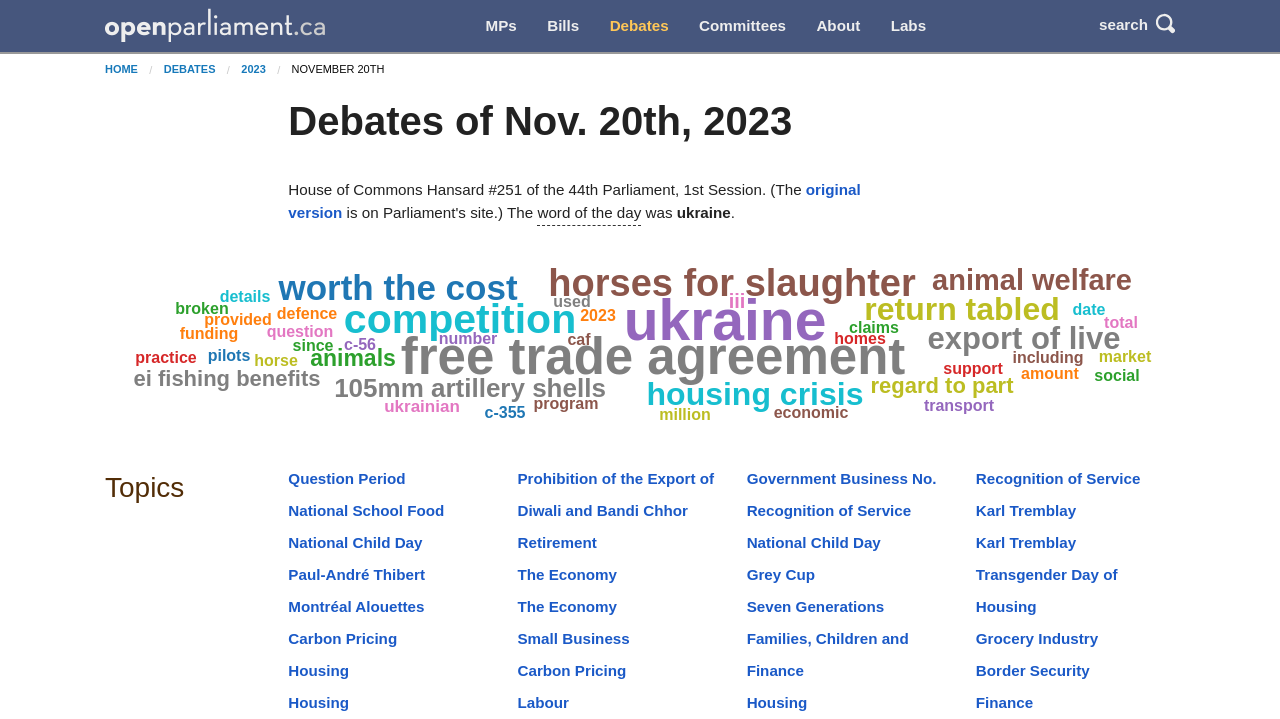Please determine the bounding box coordinates of the section I need to click to accomplish this instruction: "view the 'Question Period' topic".

[0.225, 0.654, 0.317, 0.678]